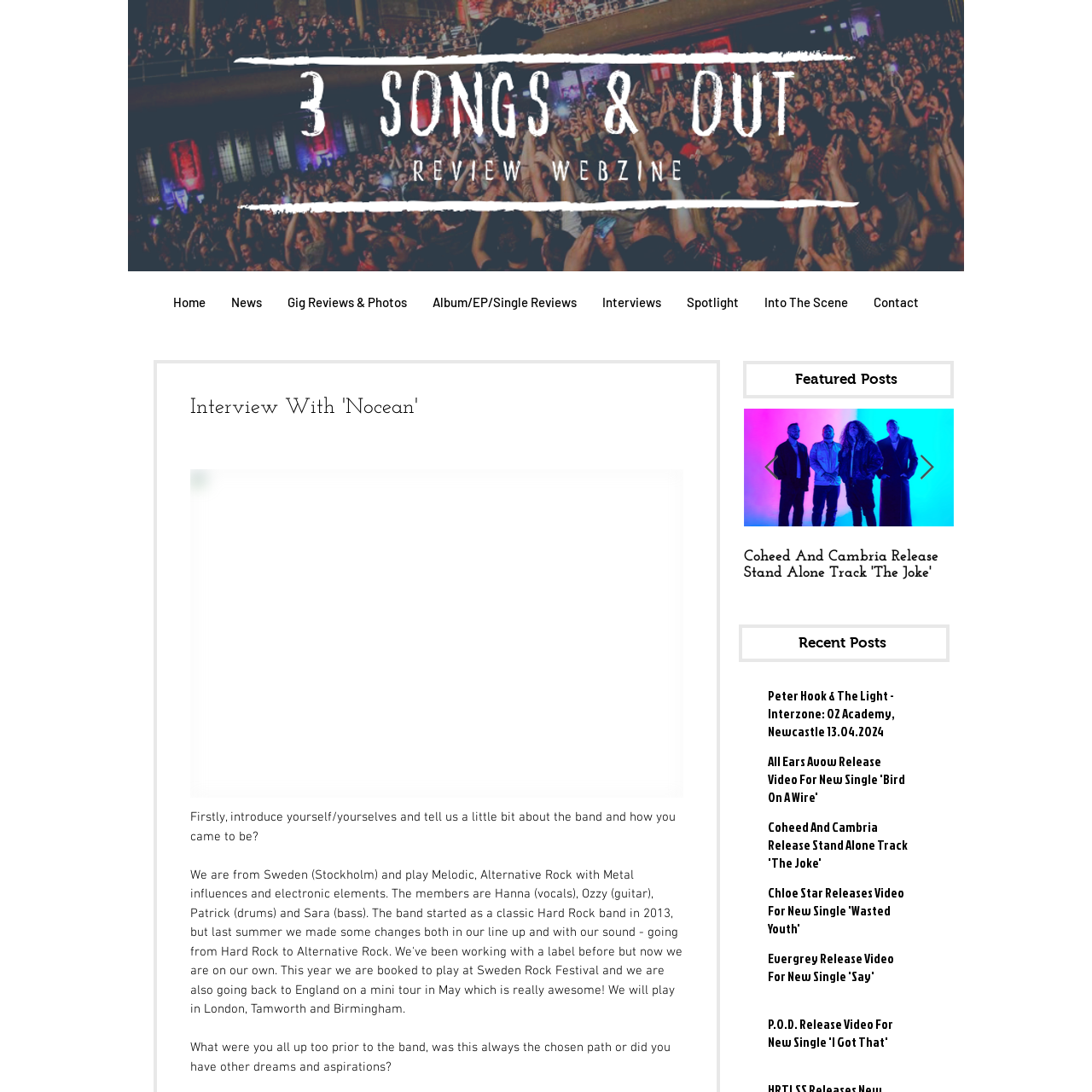Direct your attention to the section marked by the red bounding box and construct a detailed answer to the following question based on the image: Are there text or graphics surrounding the logo?

The caption suggests that surrounding the logo could be elements such as text or graphics that highlight upcoming events, releases, or an invitation to delve into their music, but it does not confirm their presence.